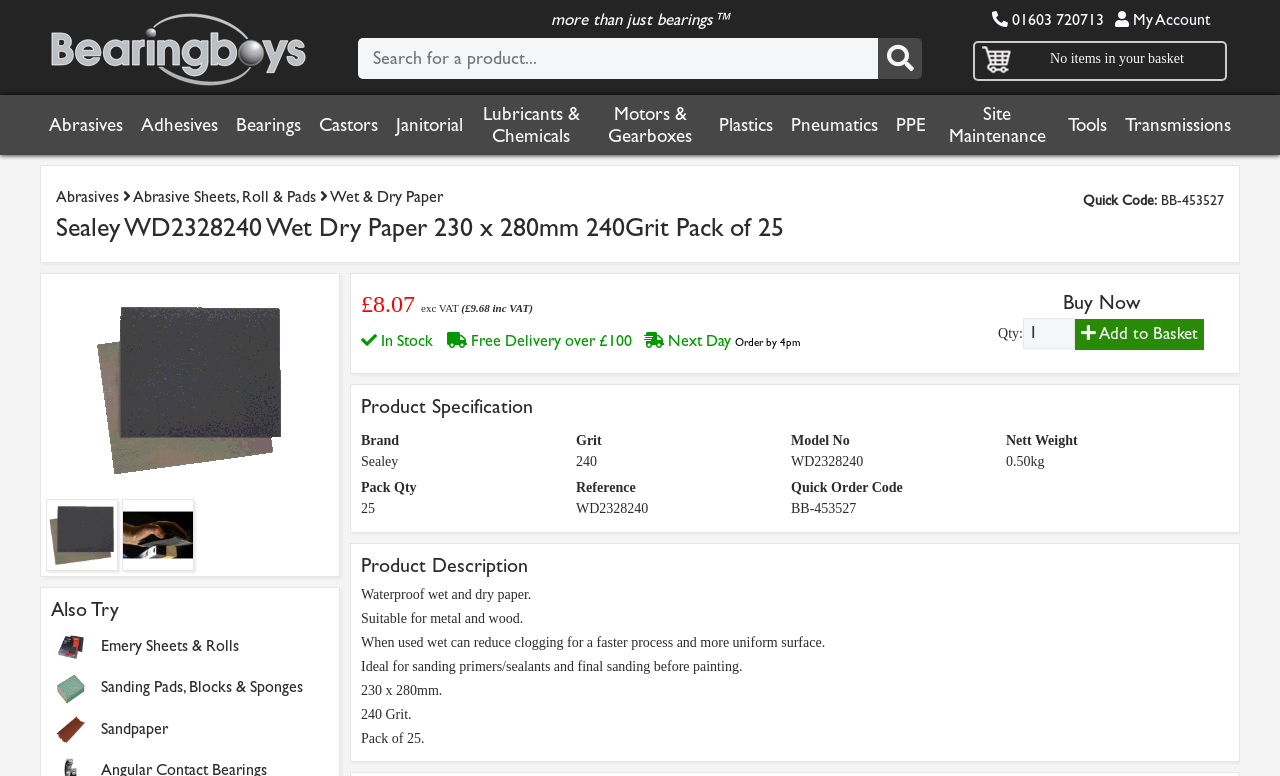Identify the main heading of the webpage and provide its text content.

Sealey WD2328240 Wet Dry Paper 230 x 280mm 240Grit Pack of 25